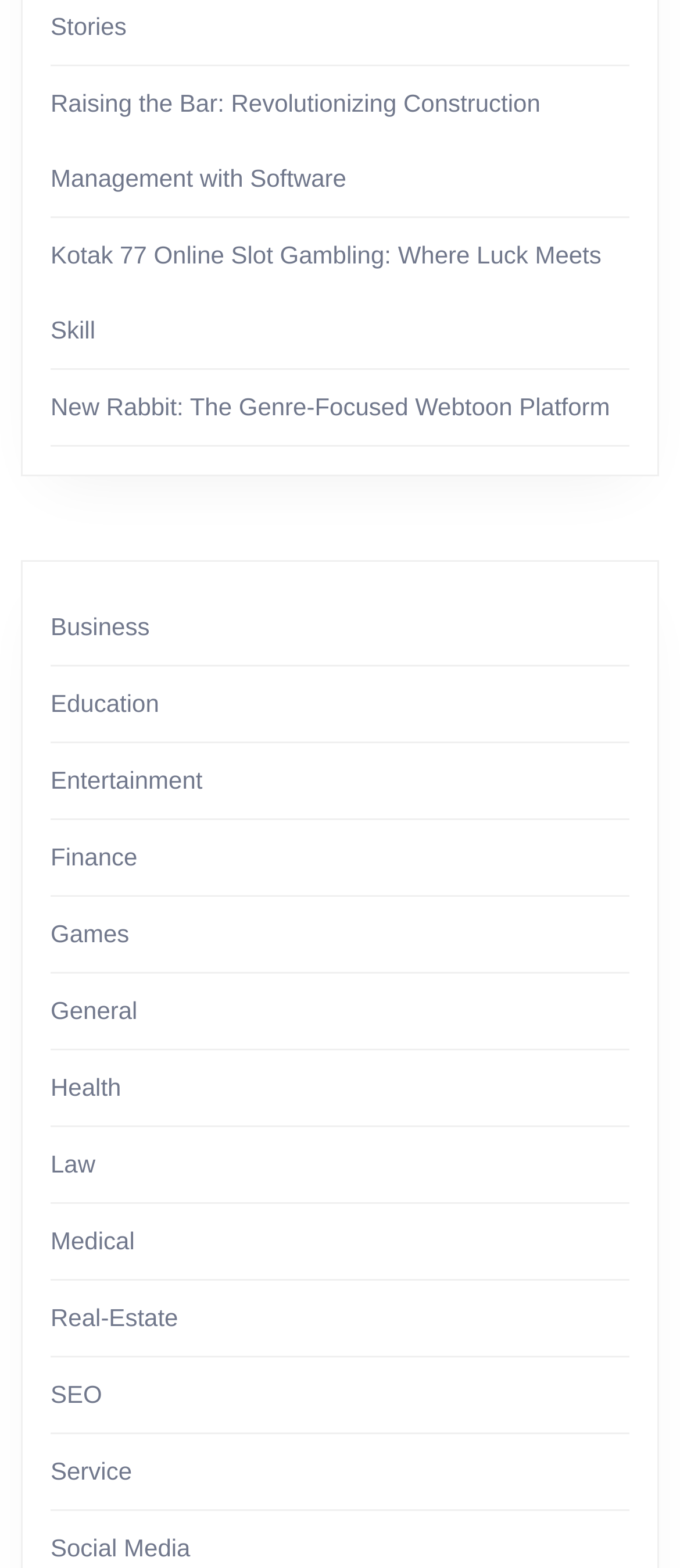How many categories are related to health?
Answer briefly with a single word or phrase based on the image.

Two